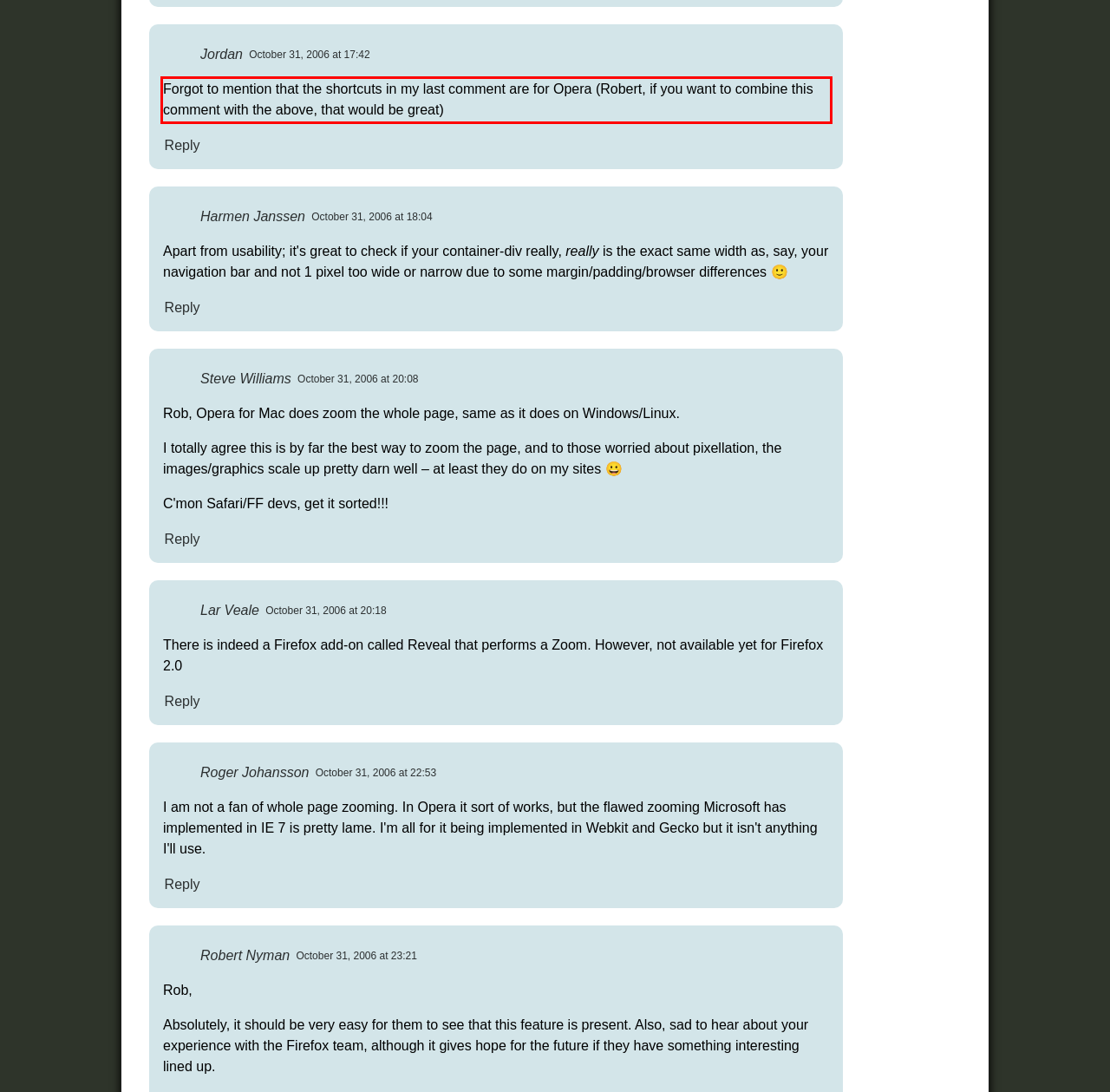There is a UI element on the webpage screenshot marked by a red bounding box. Extract and generate the text content from within this red box.

Forgot to mention that the shortcuts in my last comment are for Opera (Robert, if you want to combine this comment with the above, that would be great)